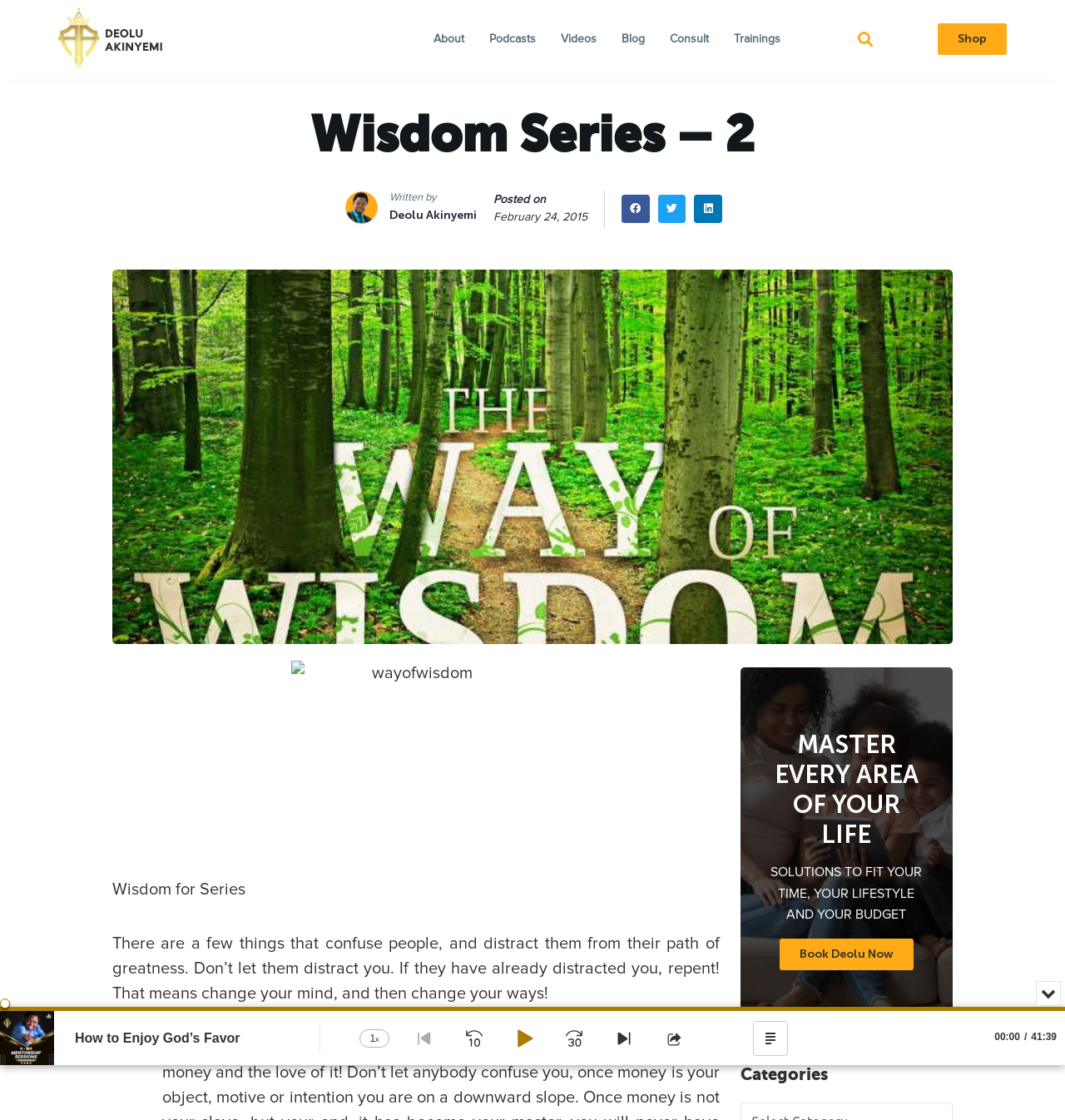Determine the bounding box coordinates of the area to click in order to meet this instruction: "Search for something".

[0.799, 0.023, 0.825, 0.047]